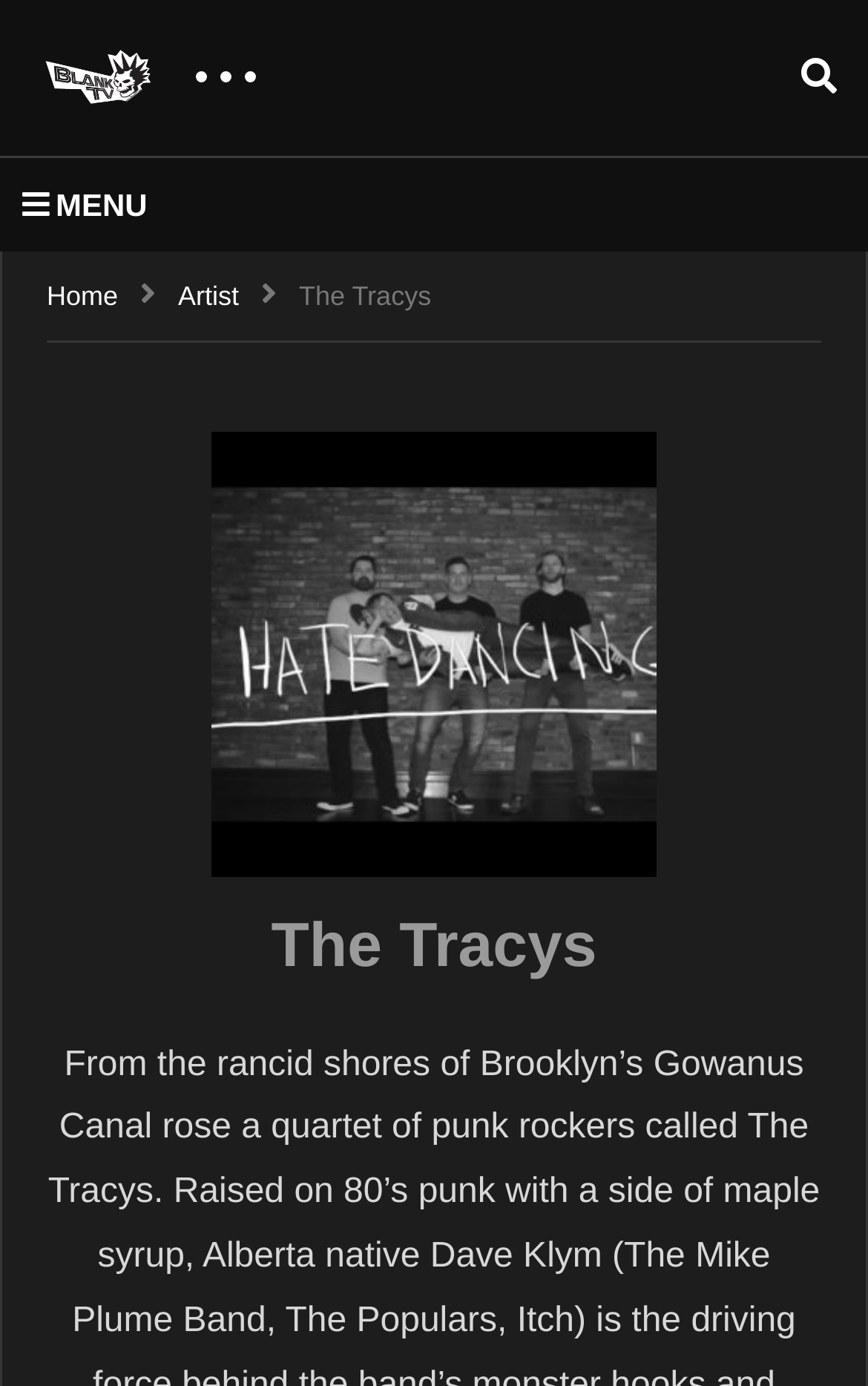From the element description alt="BlankTV" title="BlankTV", predict the bounding box coordinates of the UI element. The coordinates must be specified in the format (top-left x, top-left y, bottom-right x, bottom-right y) and should be within the 0 to 1 range.

[0.051, 0.035, 0.174, 0.075]